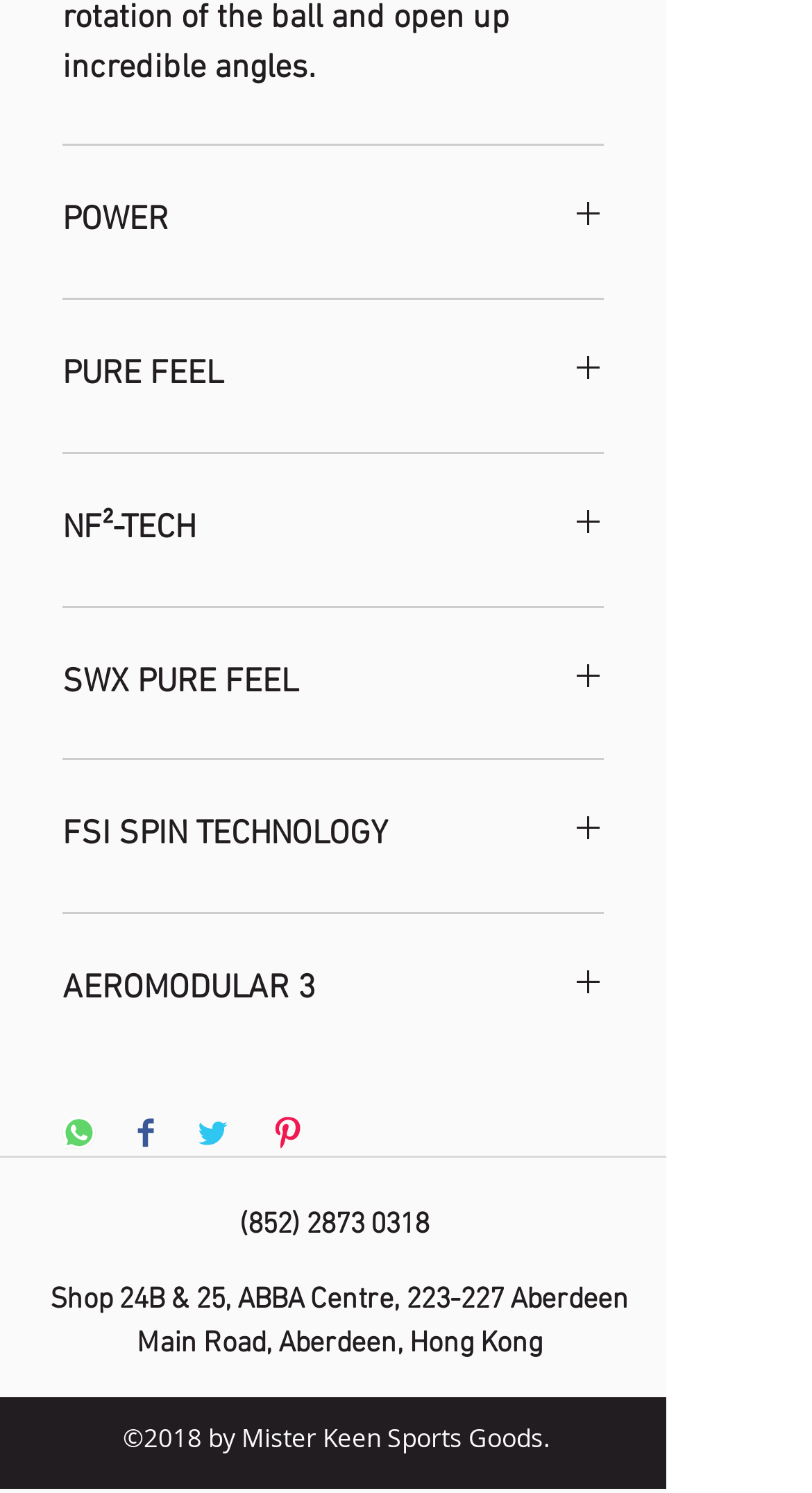Using a single word or phrase, answer the following question: 
What is the address of the shop?

Shop 24B & 25, ABBA Centre, 223-227 Aberdeen Main Road, Aberdeen, Hong Kong